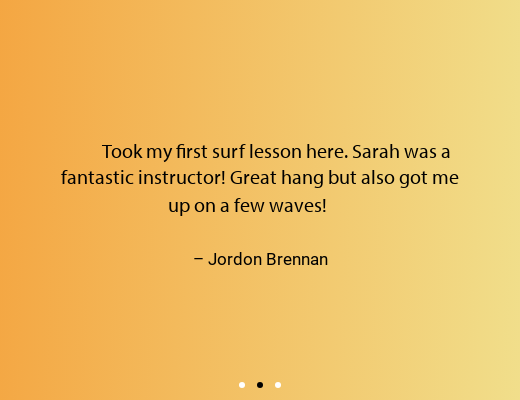Who is the instructor mentioned in the testimonial?
From the screenshot, provide a brief answer in one word or phrase.

Sarah